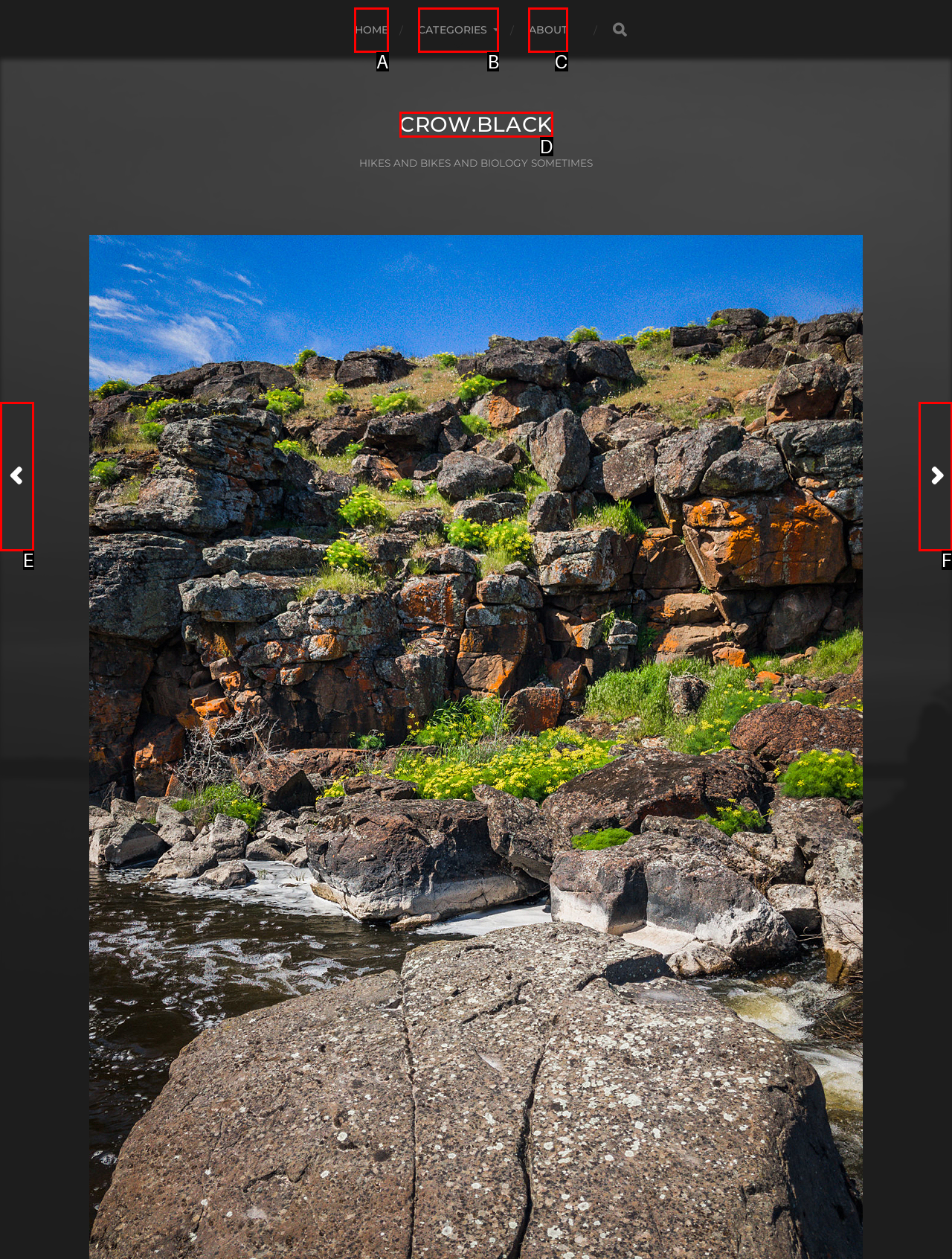From the provided options, which letter corresponds to the element described as: Categories
Answer with the letter only.

B